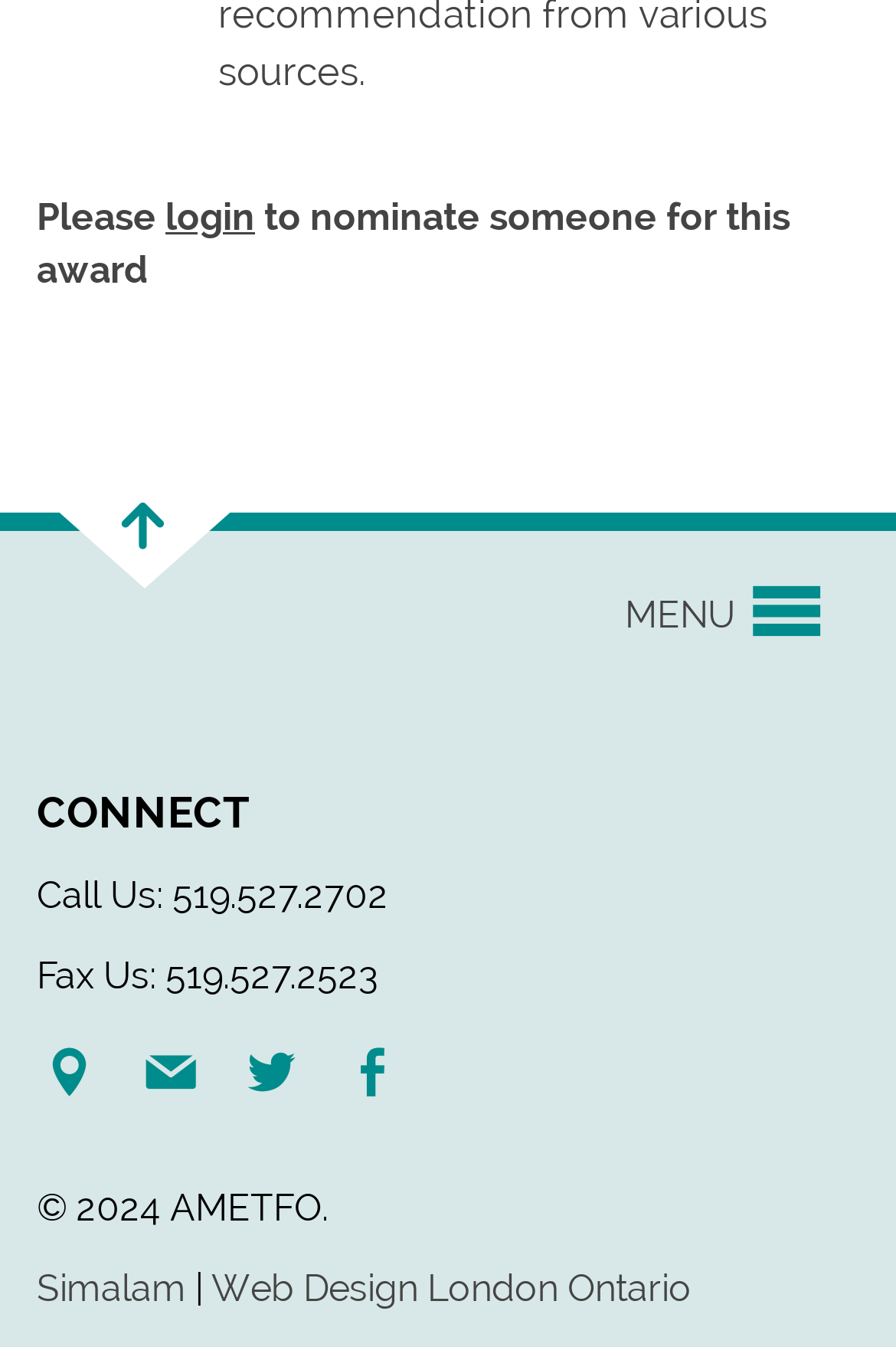Determine the bounding box coordinates of the clickable region to follow the instruction: "visit Simalam".

[0.041, 0.941, 0.208, 0.973]